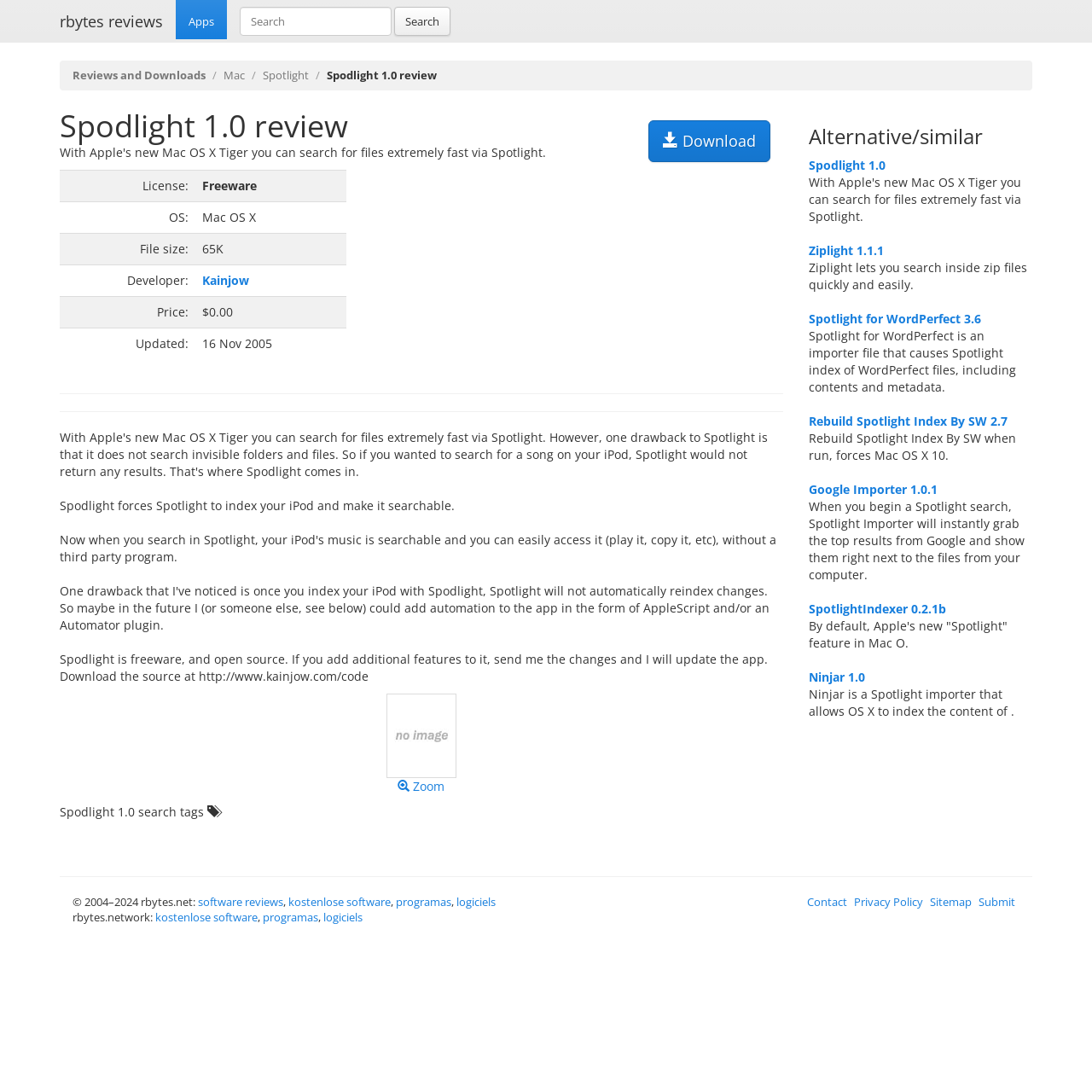Answer briefly with one word or phrase:
What is the license of Spodlight 1.0?

Freeware